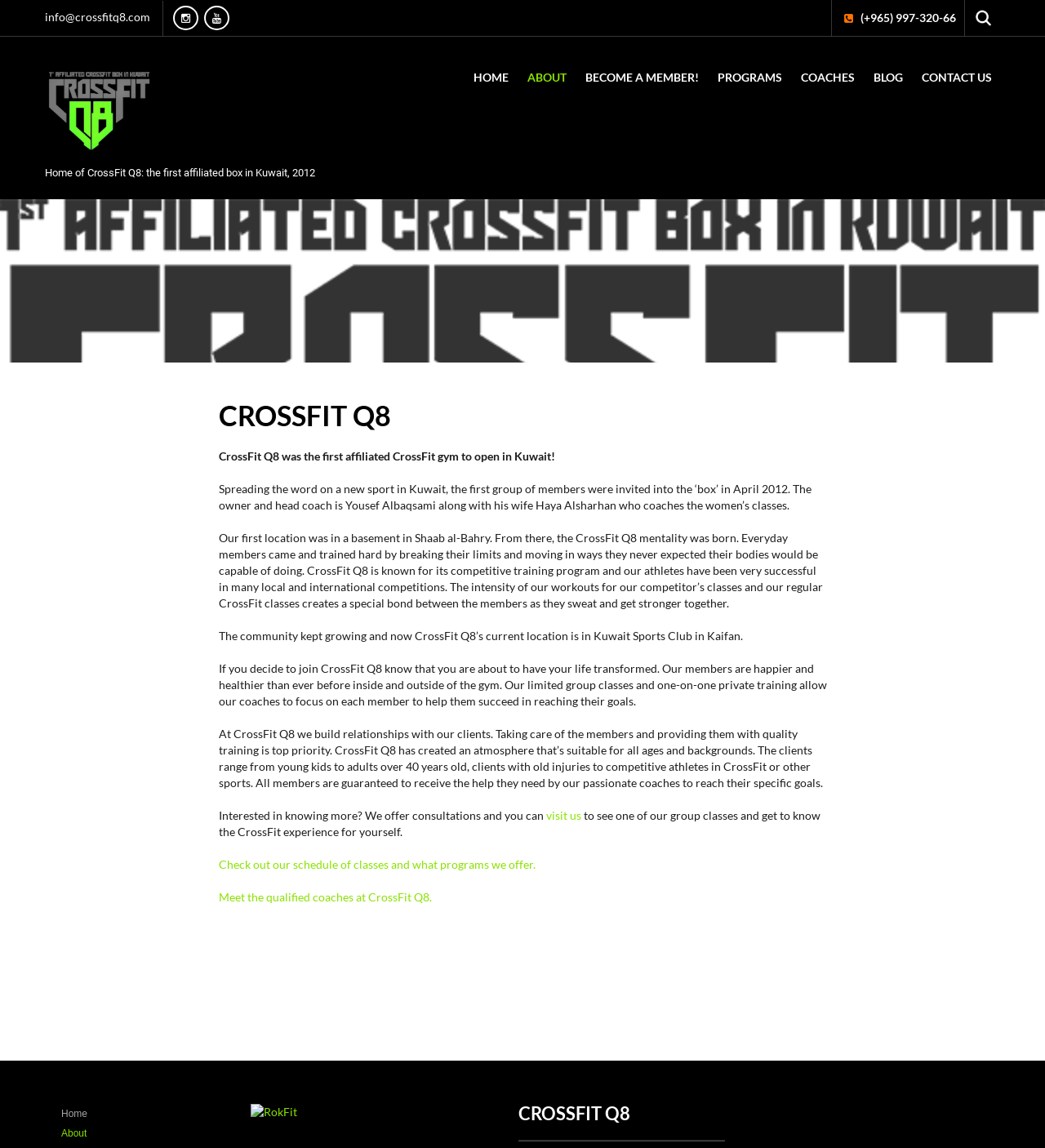What is the phone number of CrossFit Q8?
Please give a detailed and elaborate answer to the question.

I found the phone number by looking at the static text element with the bounding box coordinates [0.823, 0.009, 0.915, 0.021], which contains the phone number (+965) 997-320-66.